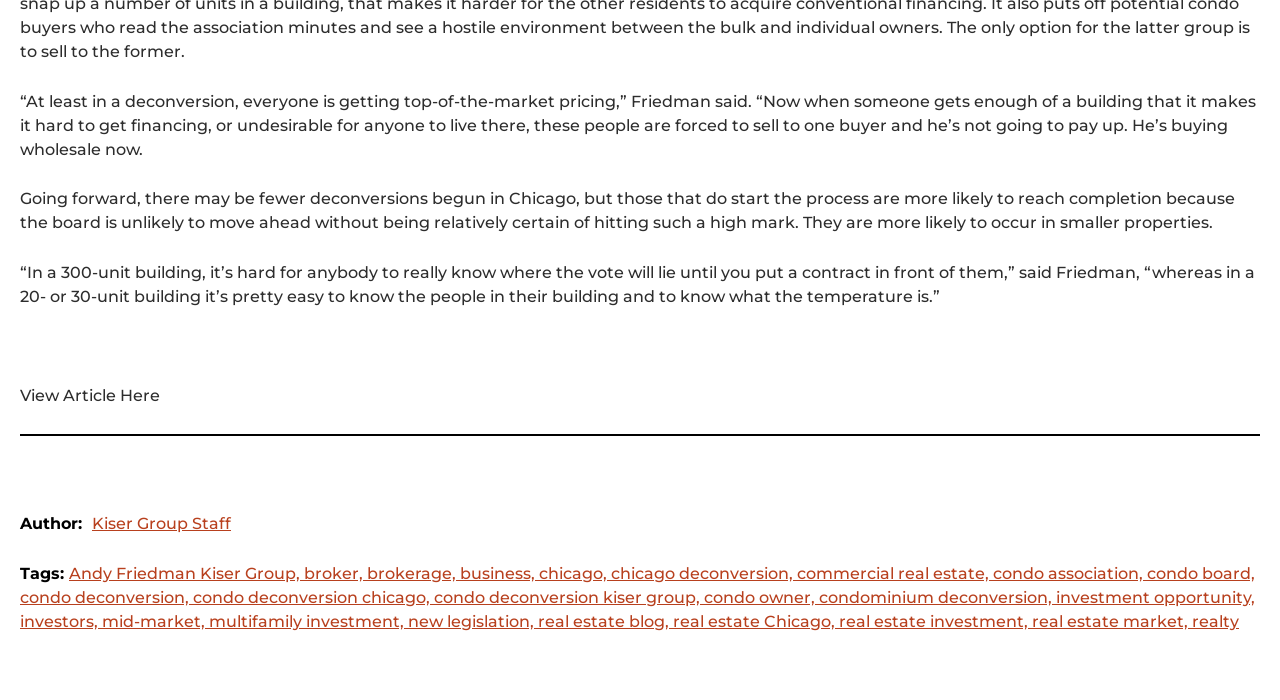Given the element description commercial real estate,, specify the bounding box coordinates of the corresponding UI element in the format (top-left x, top-left y, bottom-right x, bottom-right y). All values must be between 0 and 1.

[0.623, 0.806, 0.776, 0.833]